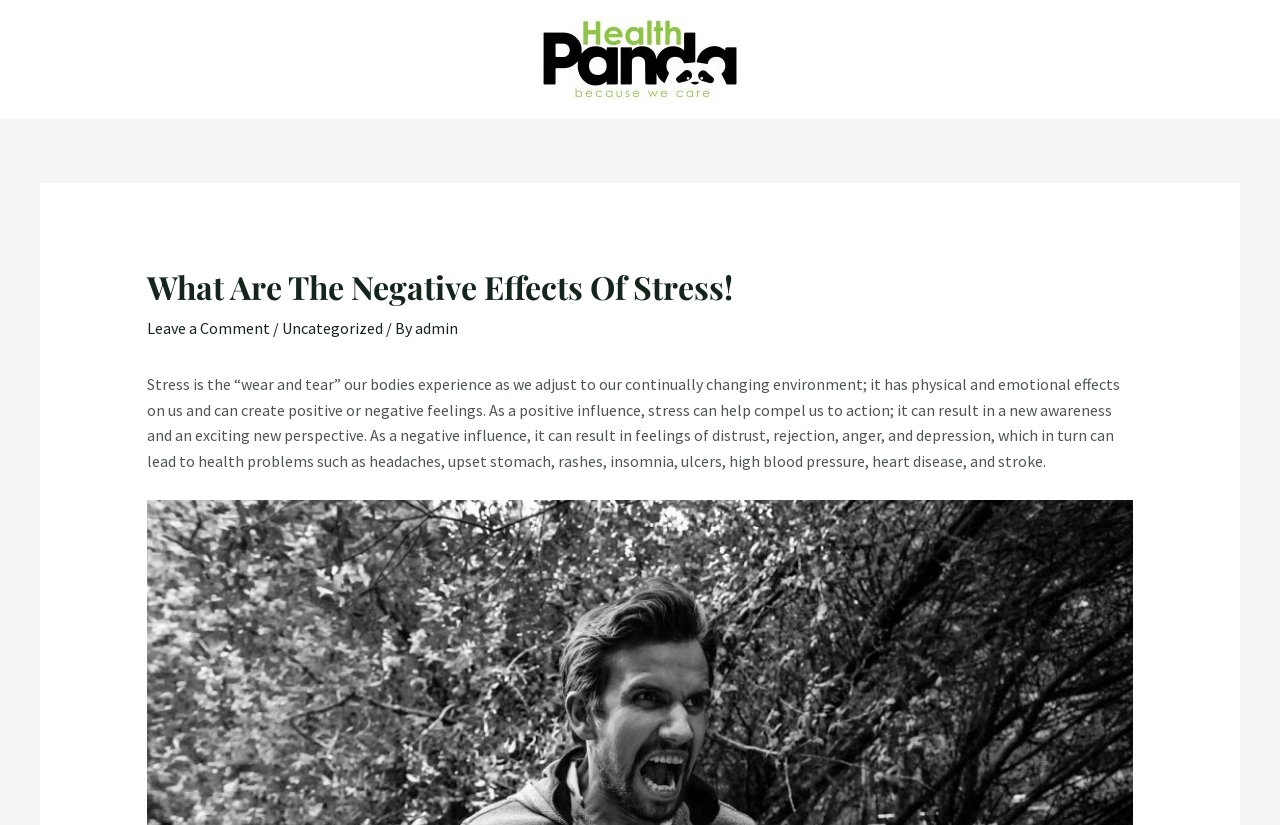Please determine the bounding box of the UI element that matches this description: admin. The coordinates should be given as (top-left x, top-left y, bottom-right x, bottom-right y), with all values between 0 and 1.

[0.324, 0.385, 0.358, 0.409]